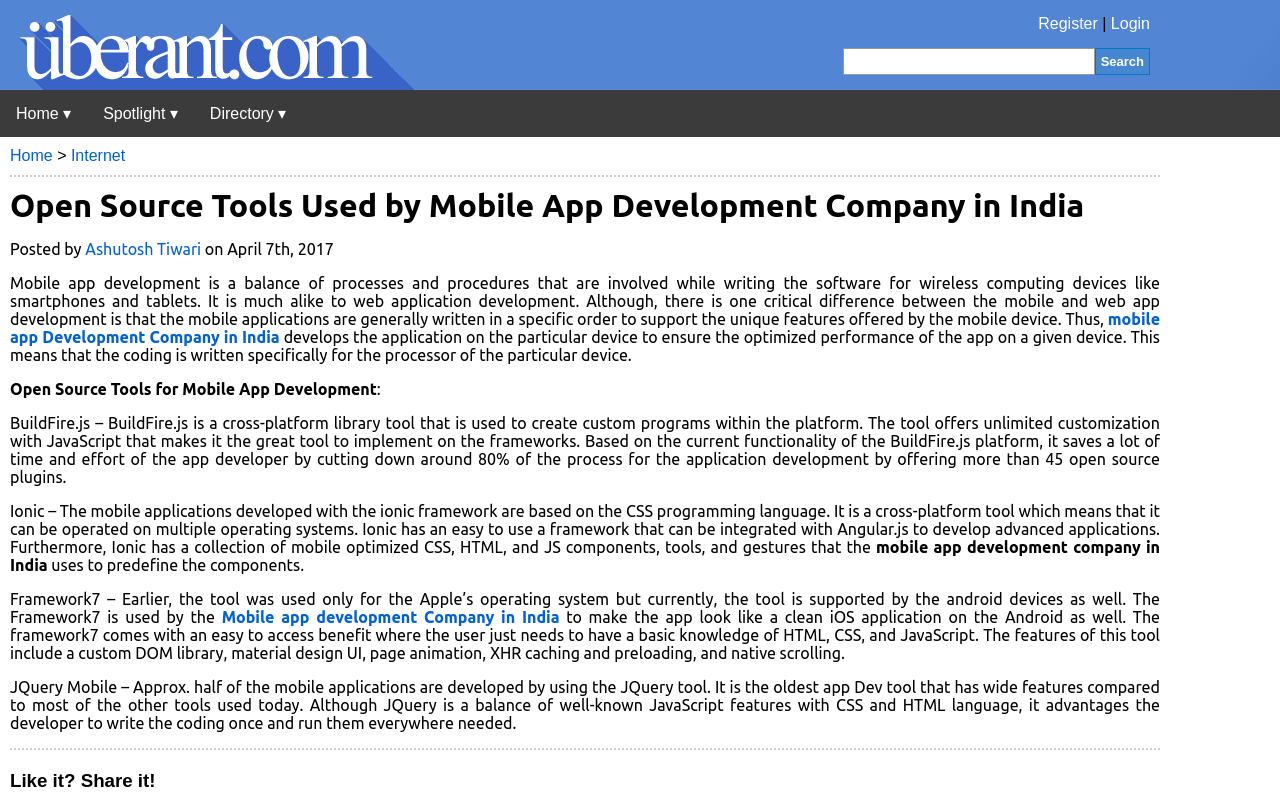What is the purpose of BuildFire.js?
Give a detailed response to the question by analyzing the screenshot.

BuildFire.js is a cross-platform library tool that is used to create custom programs within the platform. It offers unlimited customization with JavaScript, making it a great tool to implement on frameworks.